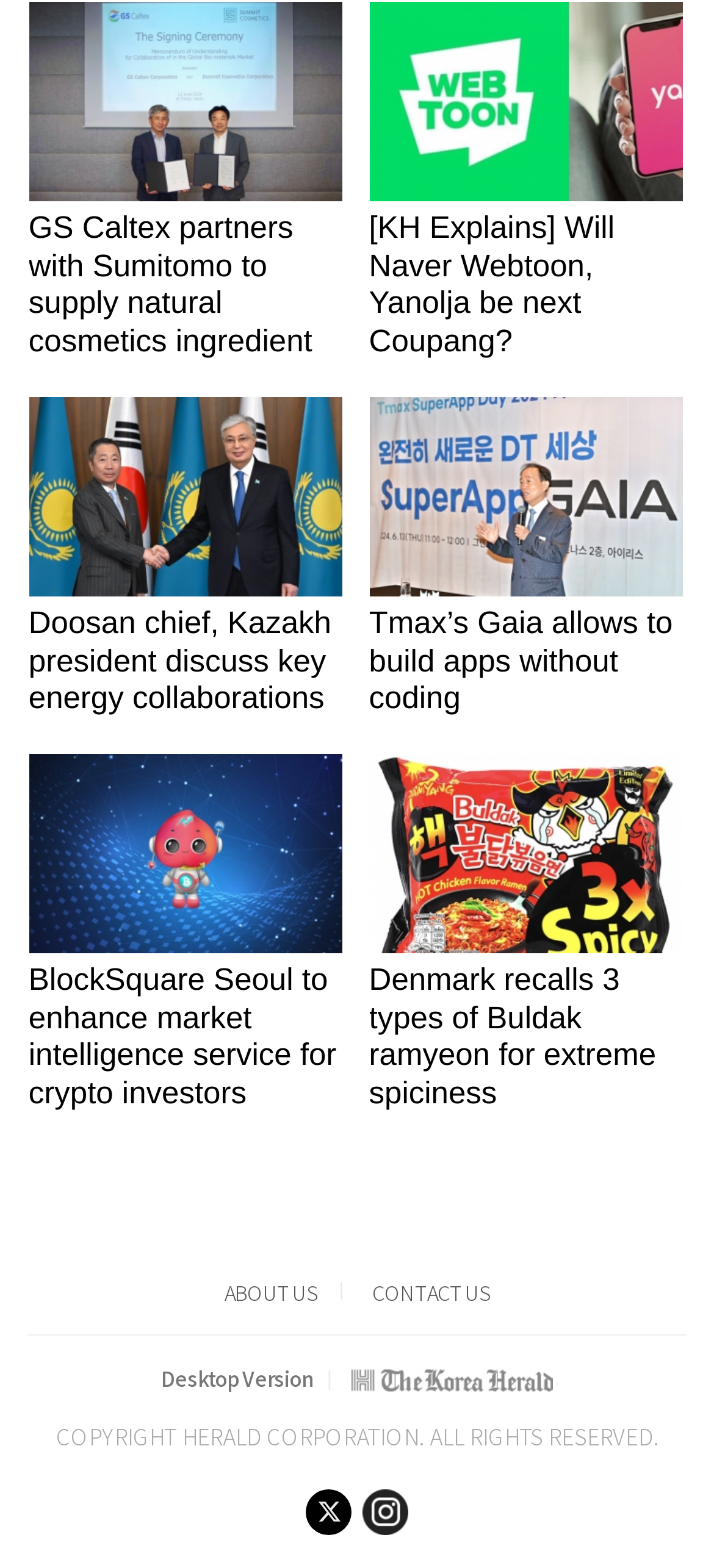Find the bounding box coordinates for the UI element that matches this description: "parent_node: Desktop Version|".

[0.475, 0.86, 0.793, 0.895]